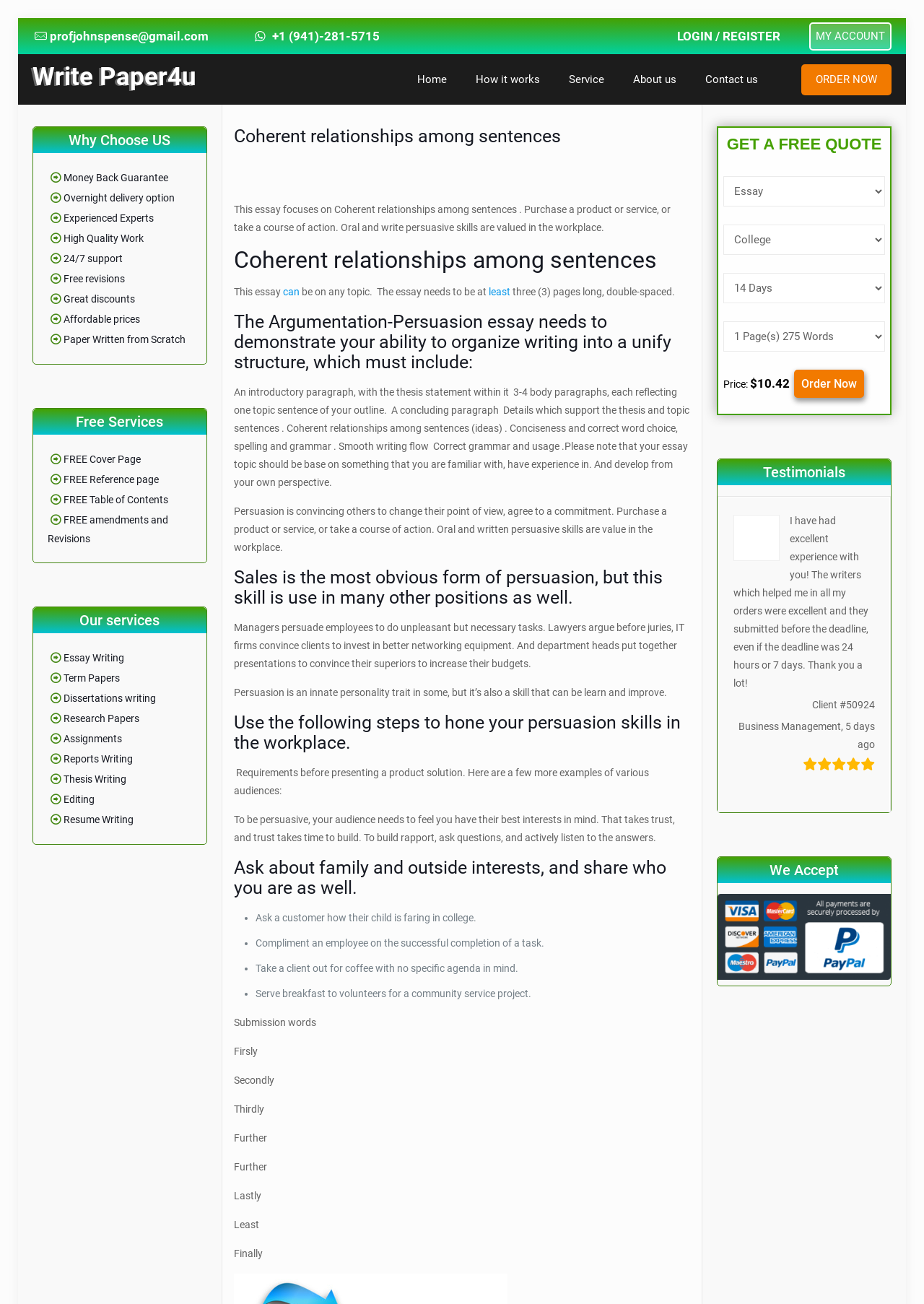Please provide a short answer using a single word or phrase for the question:
What is the name of the website?

WritePaper4u.com